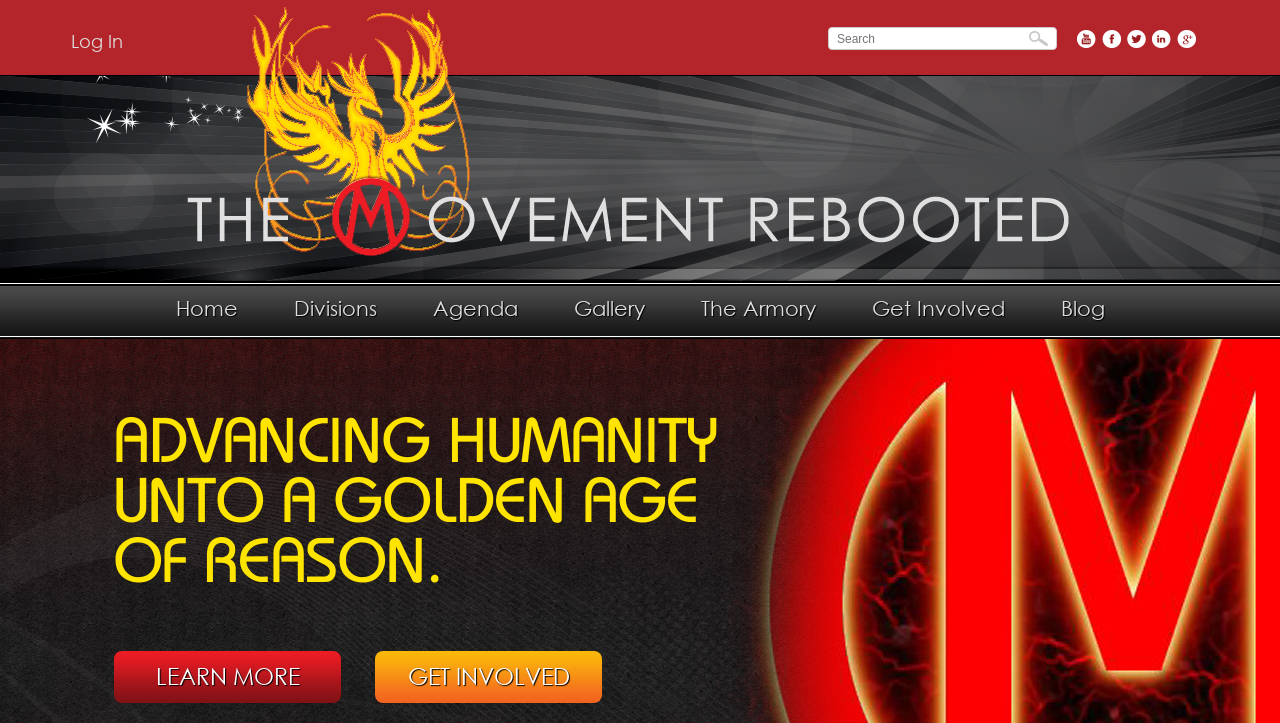Given the content of the image, can you provide a detailed answer to the question?
What is the theme of the website?

The website's title is 'Politics Division' and it has a heading that mentions 'ADVANCING HUMANITY UNTO A GOLDEN AGE OF REASON', suggesting that the website is focused on politics and social issues.